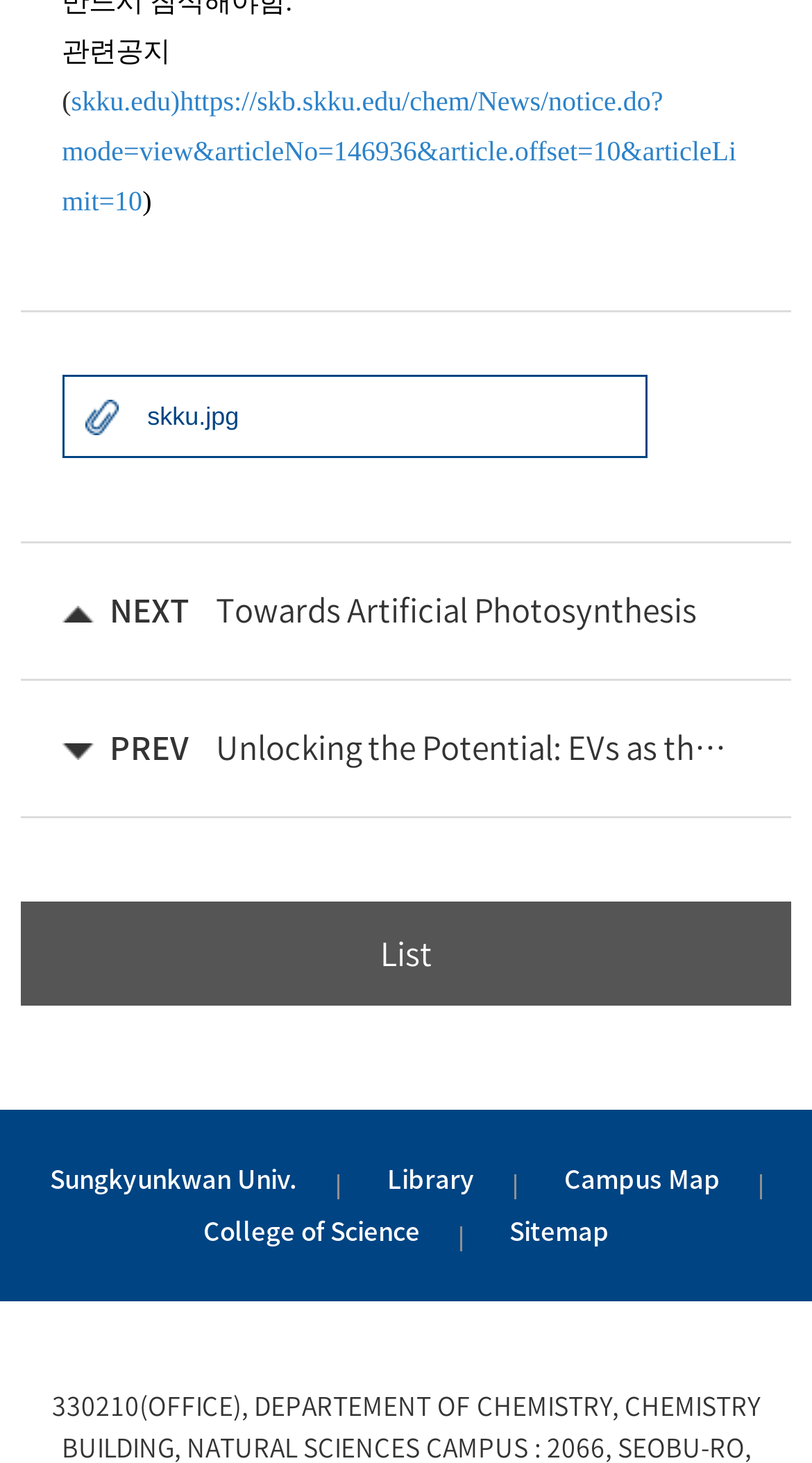How many links are there at the bottom of the page?
Provide a detailed and extensive answer to the question.

I counted the number of links at the bottom of the page, which are 'Sungkyunkwan Univ.', 'Library', 'Campus Map', 'College of Science', and 'Sitemap', and found that there are 5 links in total.